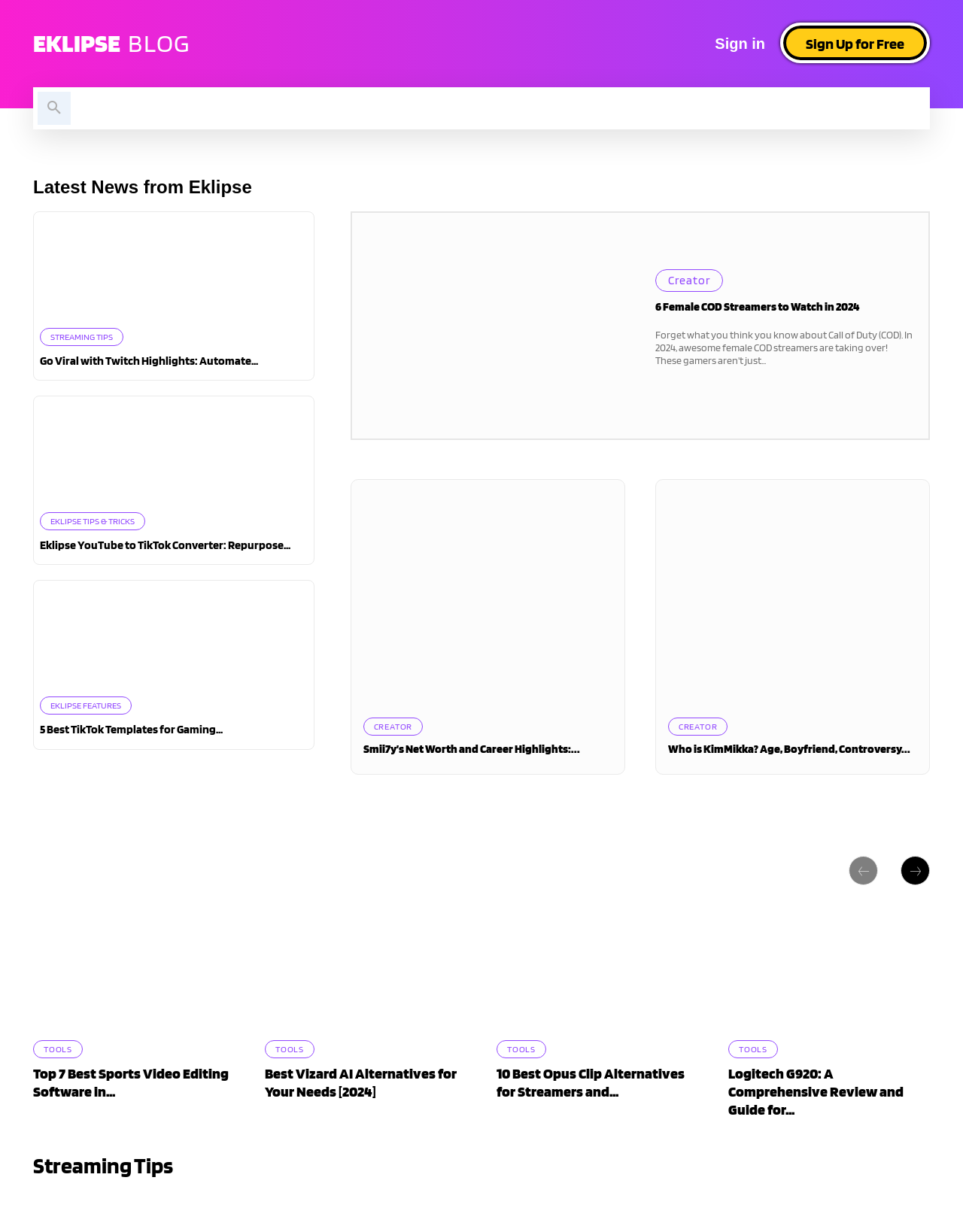Kindly provide the bounding box coordinates of the section you need to click on to fulfill the given instruction: "Learn how to go viral with Twitch highlights".

[0.041, 0.177, 0.319, 0.256]